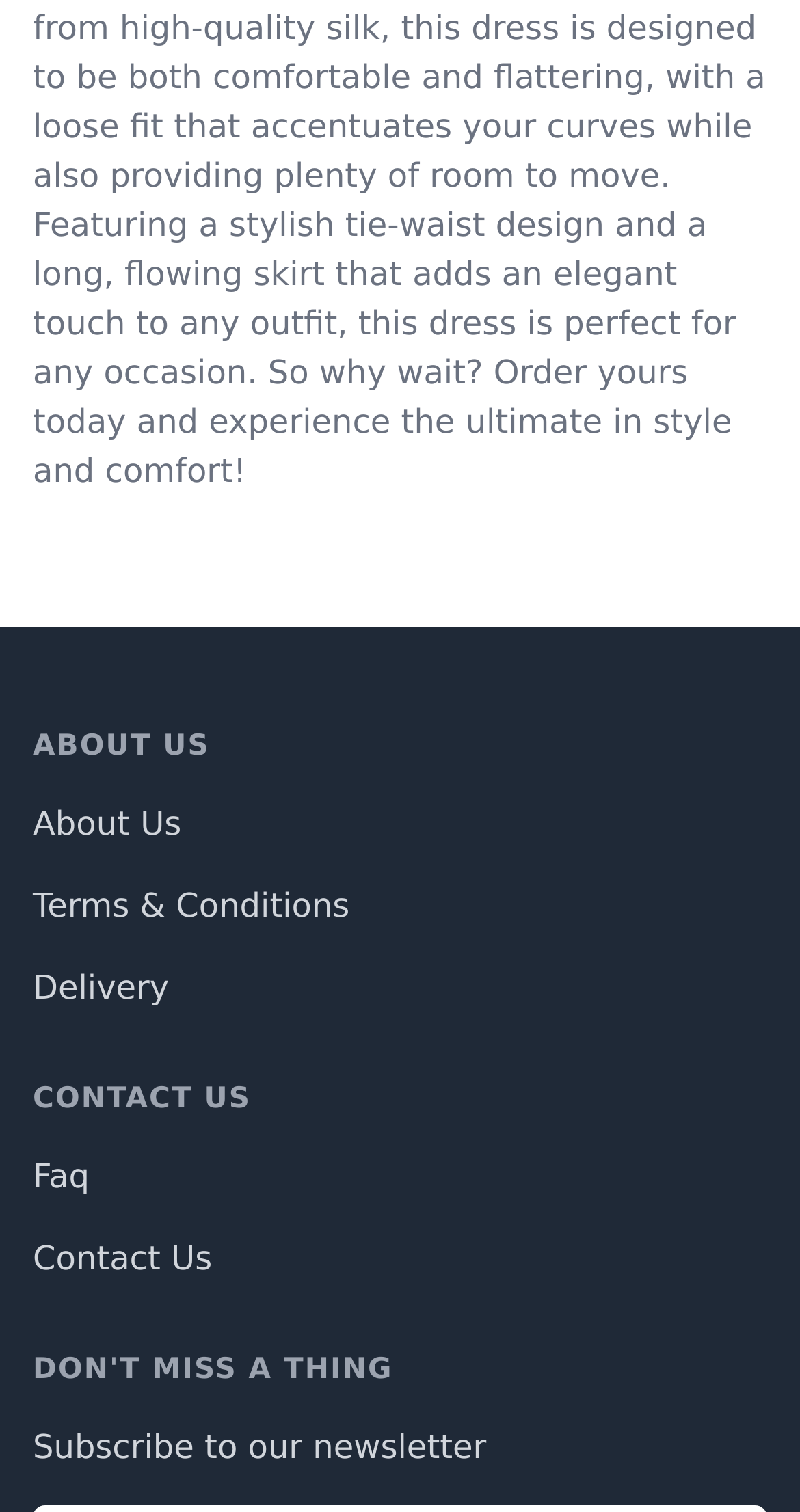What is the last link on the webpage?
Answer with a single word or short phrase according to what you see in the image.

Contact Us